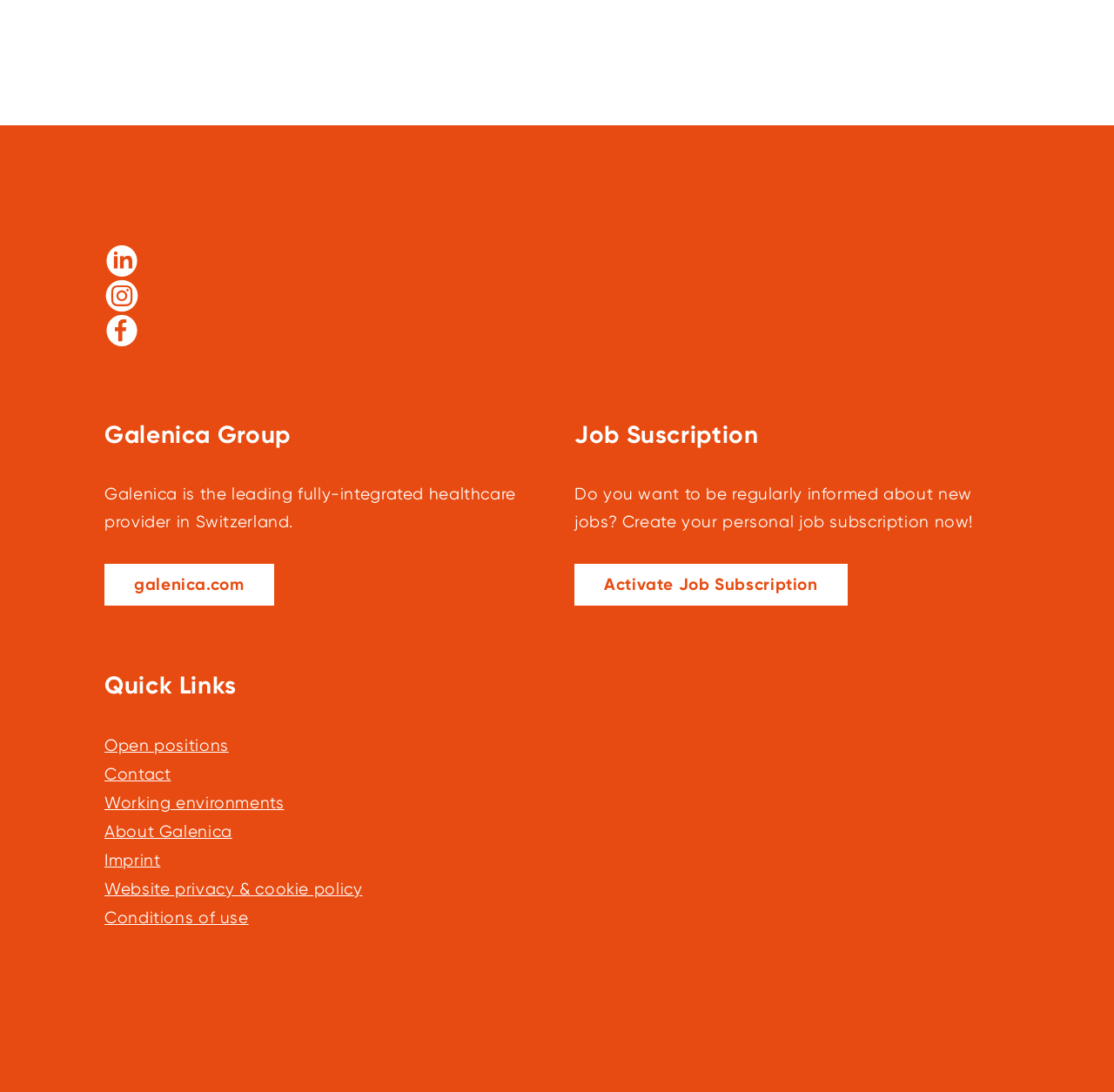Please determine the bounding box coordinates for the element with the description: "Imprint".

[0.094, 0.779, 0.144, 0.797]